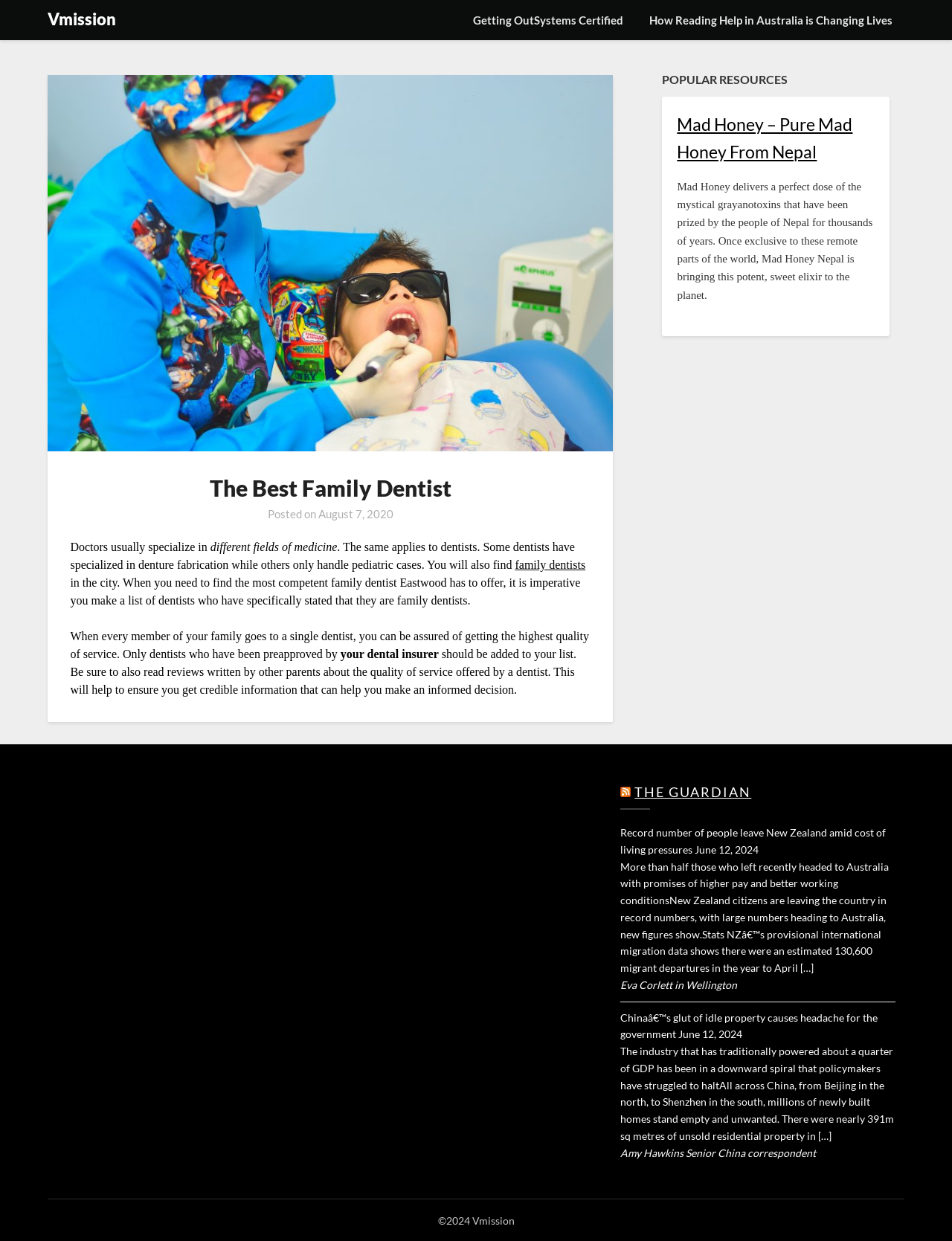What is the name of the news organization mentioned in the popular resources section?
Utilize the information in the image to give a detailed answer to the question.

The popular resources section mentions 'RSS THE GUARDIAN' as one of the resources, which is a news organization.